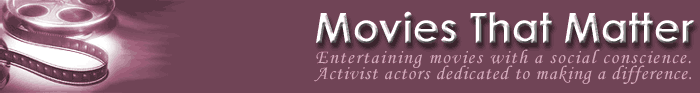Please reply to the following question using a single word or phrase: 
What is the design element used in the header?

Film reel motif